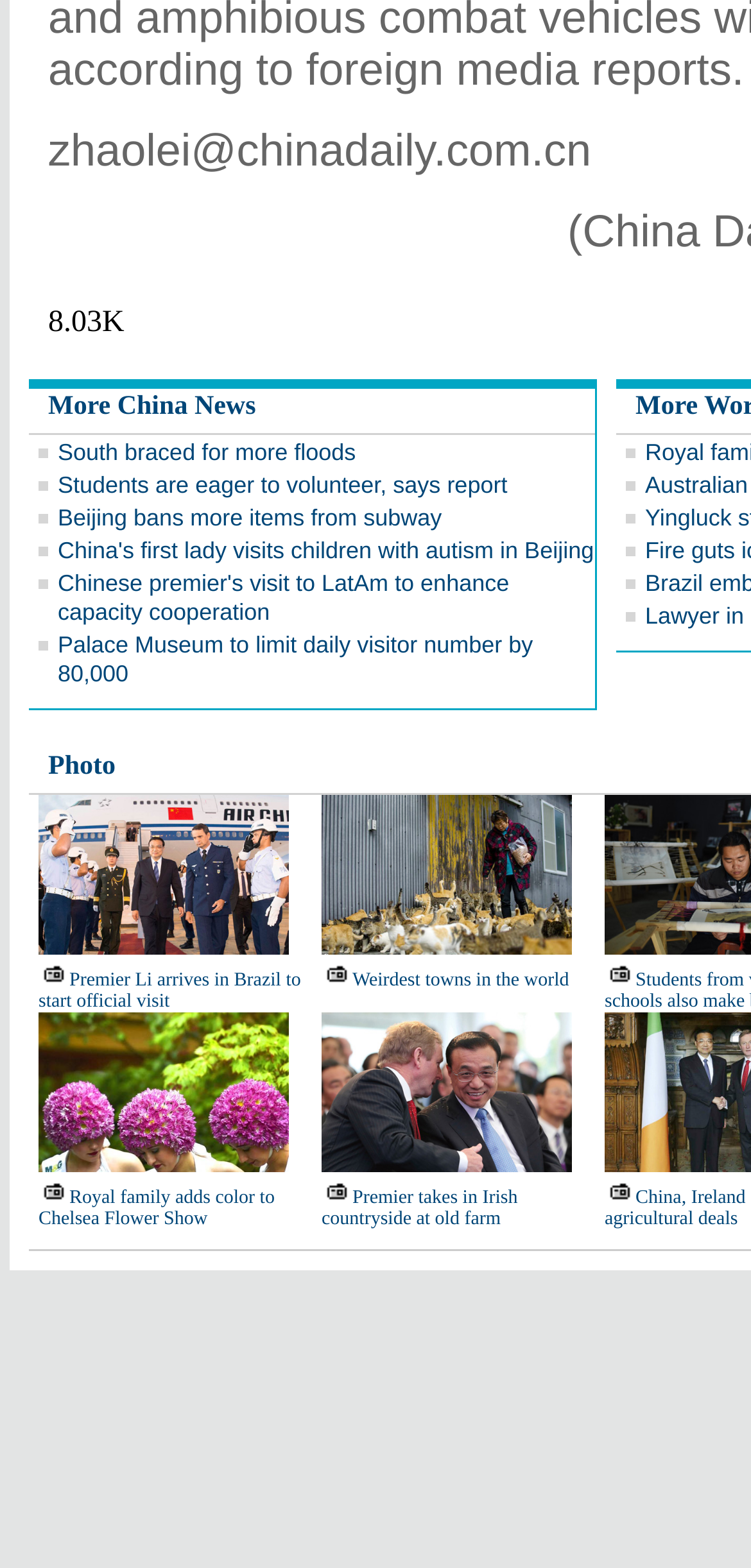Please determine the bounding box coordinates of the clickable area required to carry out the following instruction: "Read more about China news". The coordinates must be four float numbers between 0 and 1, represented as [left, top, right, bottom].

[0.064, 0.25, 0.341, 0.269]